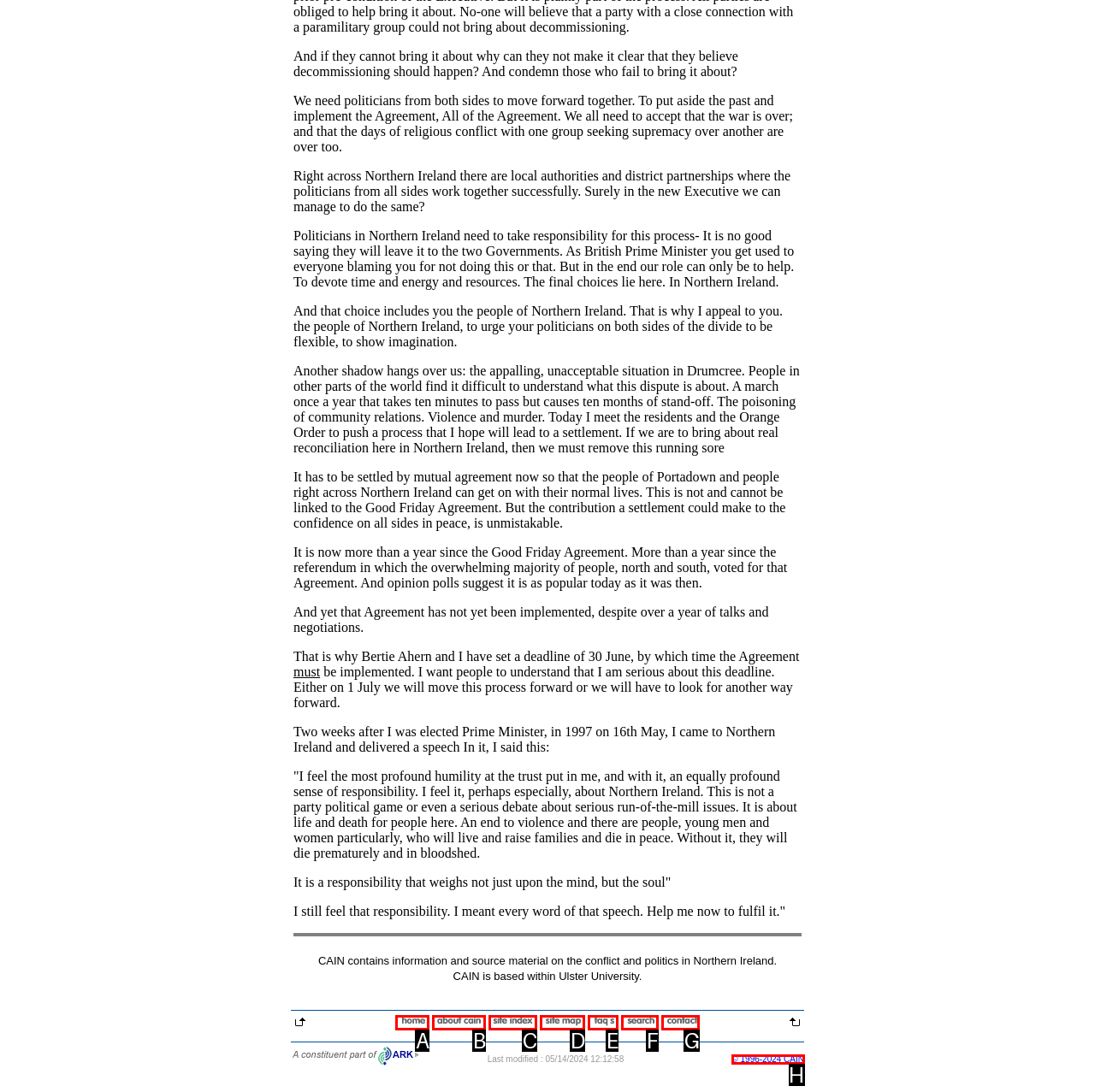Tell me which one HTML element best matches the description: alt="Frequently Asked Questions" name="Image22"
Answer with the option's letter from the given choices directly.

E